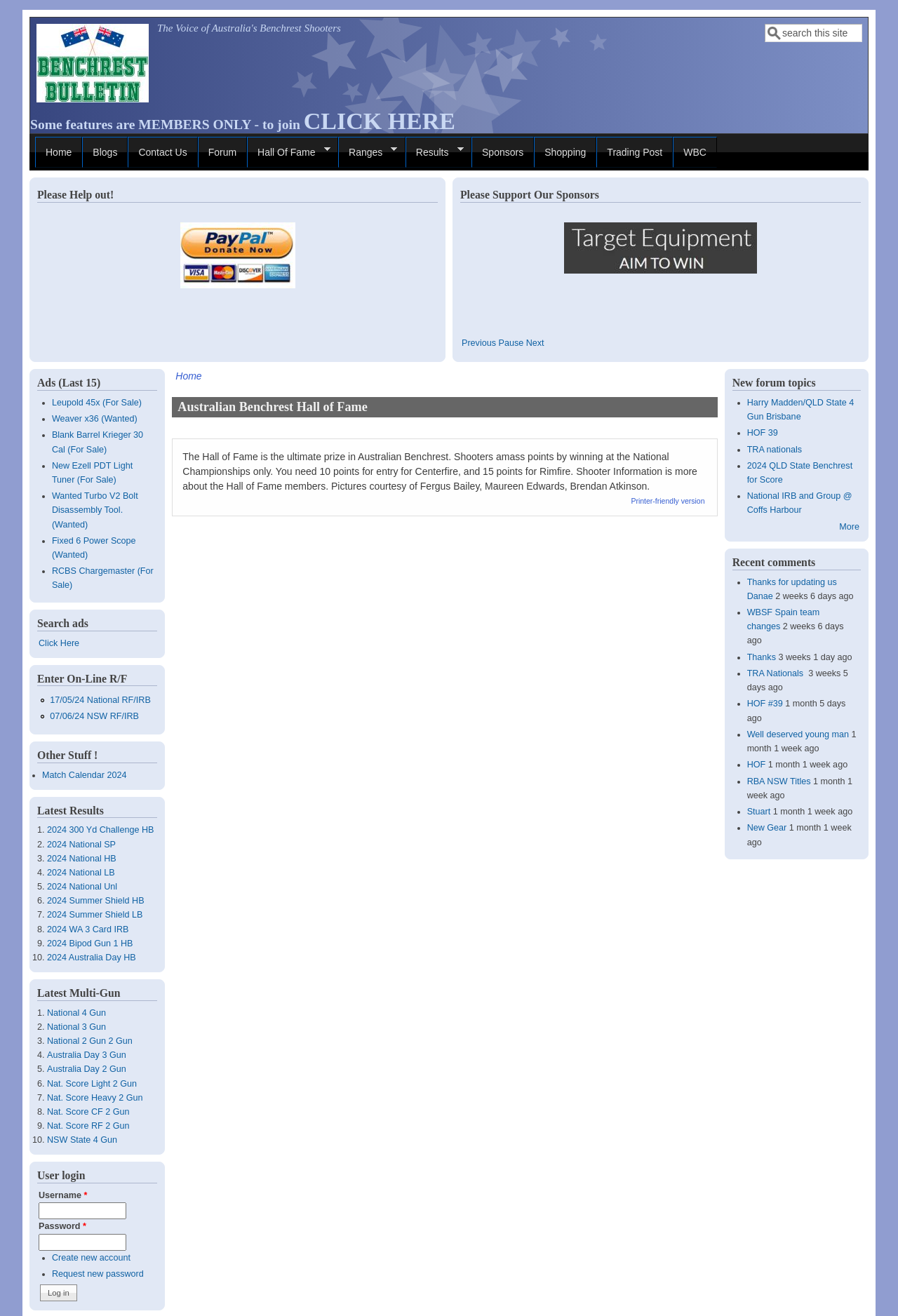Determine the bounding box coordinates of the section to be clicked to follow the instruction: "Search this site". The coordinates should be given as four float numbers between 0 and 1, formatted as [left, top, right, bottom].

[0.852, 0.018, 0.96, 0.032]